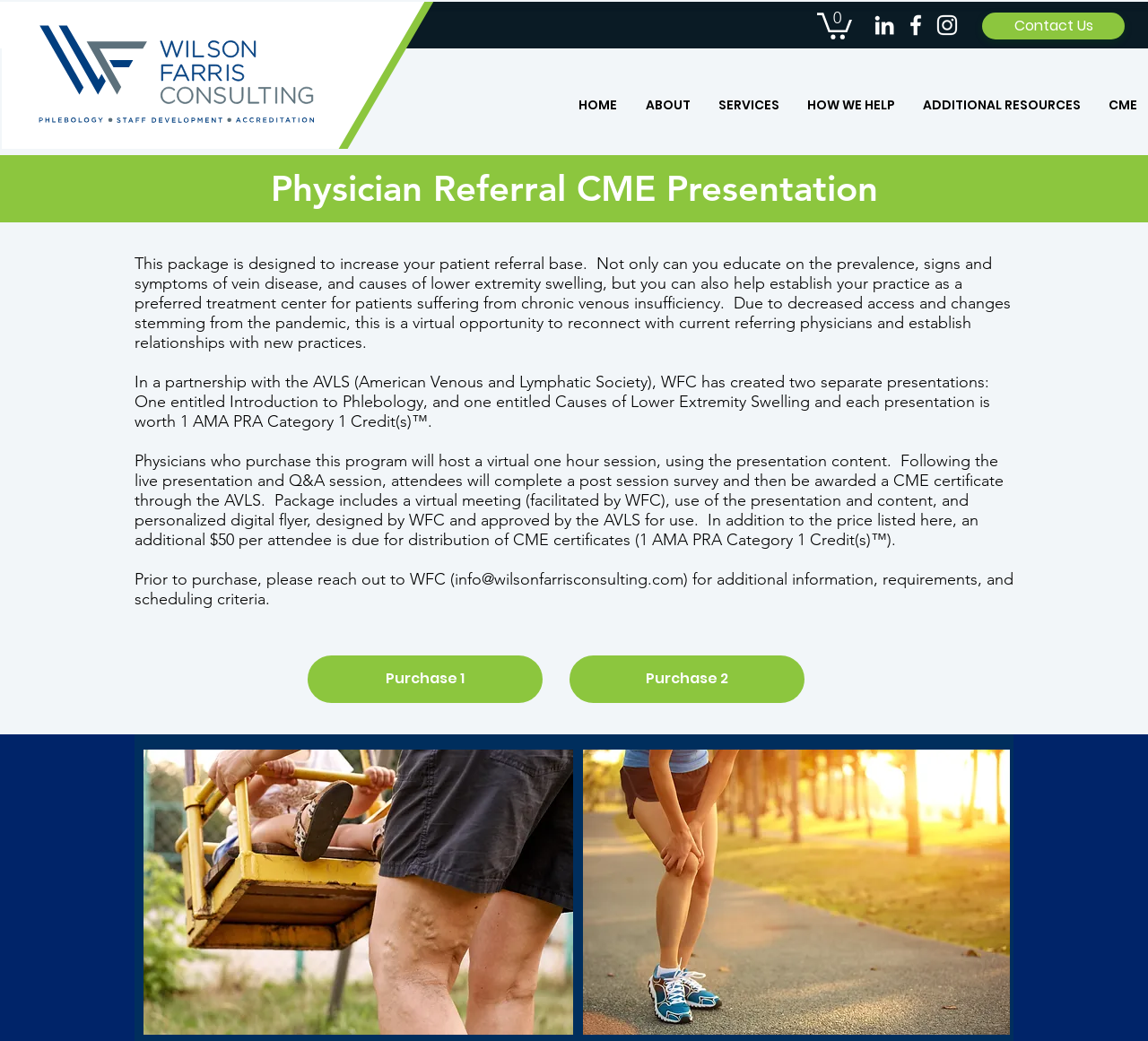Identify the bounding box coordinates for the UI element that matches this description: "Purchase 2".

[0.496, 0.63, 0.701, 0.675]